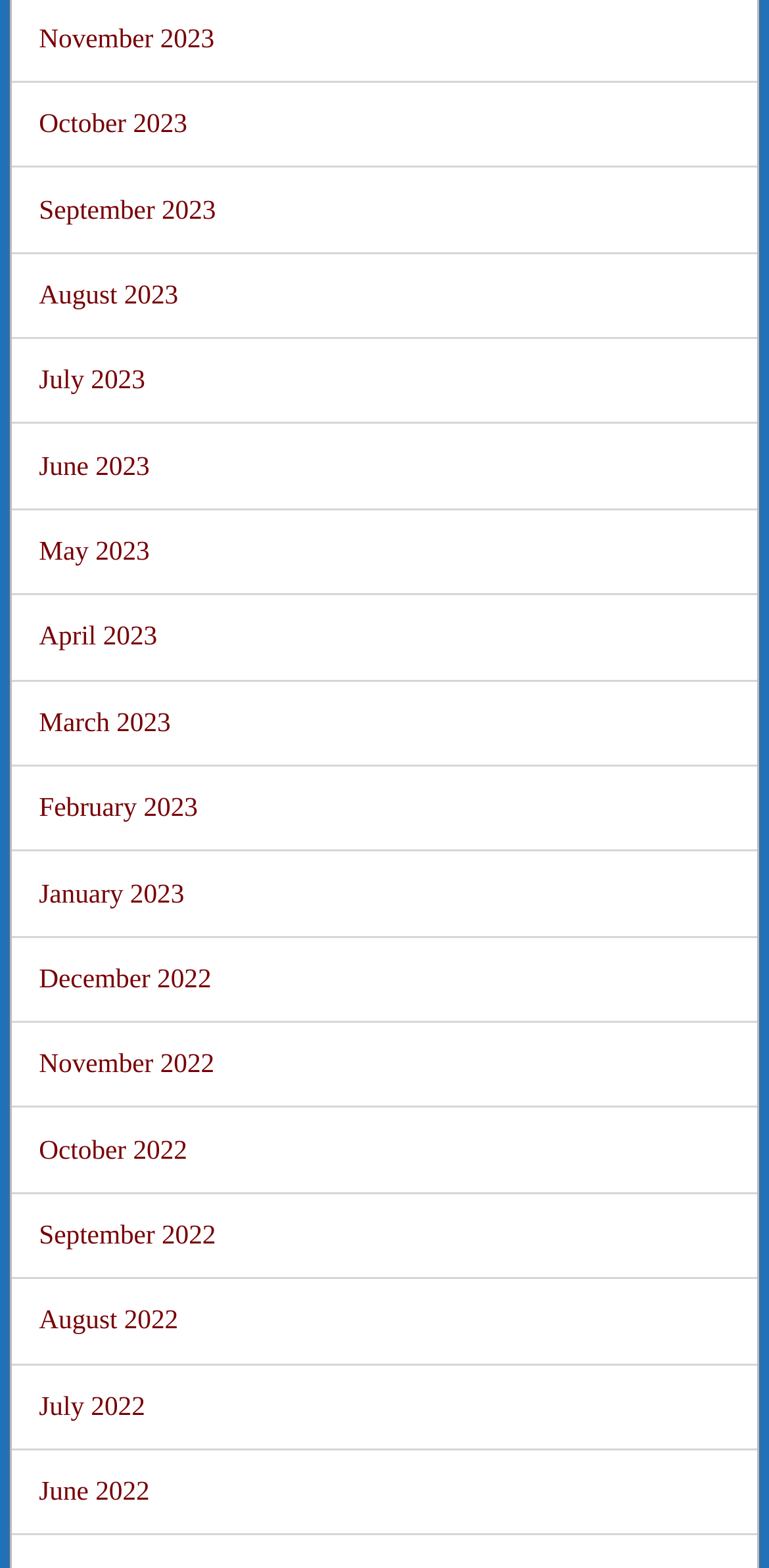Analyze the image and provide a detailed answer to the question: Are the months listed in chronological order?

I examined the list of links and noticed that the months are listed in a sequential order, with the most recent month at the top and the earliest month at the bottom, indicating that they are in chronological order.